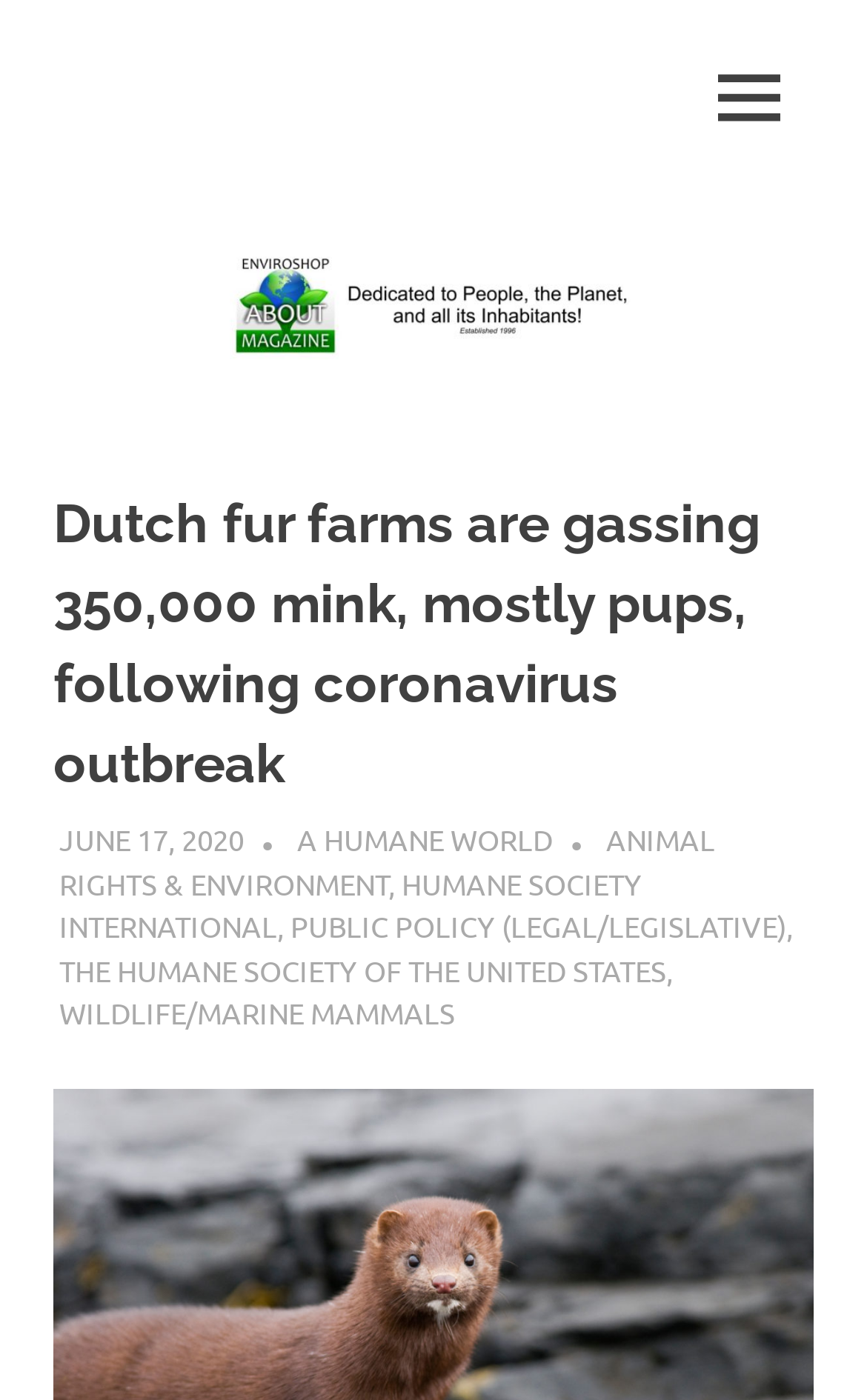Show me the bounding box coordinates of the clickable region to achieve the task as per the instruction: "Click the MENU button".

[0.79, 0.024, 0.938, 0.116]